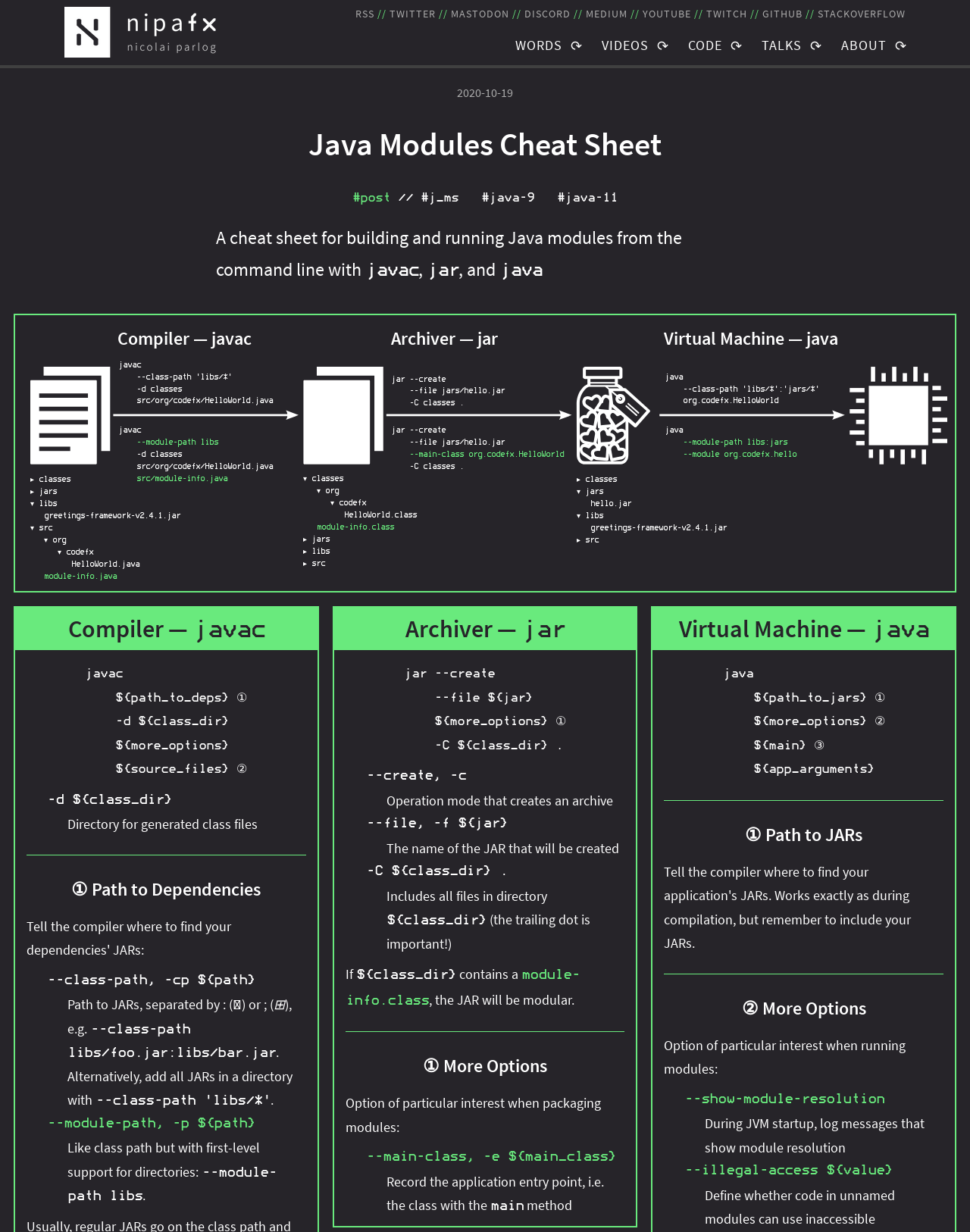Offer a detailed account of what is visible on the webpage.

This webpage is a cheat sheet for building and running Java modules from the command line with javac, jar, and java. At the top, there is a row of social media links, including RSS, Twitter, Mastodon, Discord, Medium, YouTube, Twitch, GitHub, and StackOverflow. Below this row, there are two static text elements, "WORDS" and "TAGS", positioned side by side.

Underneath these elements, there is a long list of links, each representing a tag or category related to Java, such as agile, architecture, clean code, collections, and many more. These links are arranged in multiple rows, with about 5-6 links per row. The links are densely packed, with minimal space between them.

On the right side of the page, there are three more links: "BLOG POSTS", "NEWSLETTER", and an image (although the image description is empty, it is likely a logo or icon). These elements are positioned vertically, with "BLOG POSTS" at the top, followed by "NEWSLETTER", and then the image.

Overall, the webpage has a simple and functional design, with a focus on providing quick access to various Java-related topics and resources.